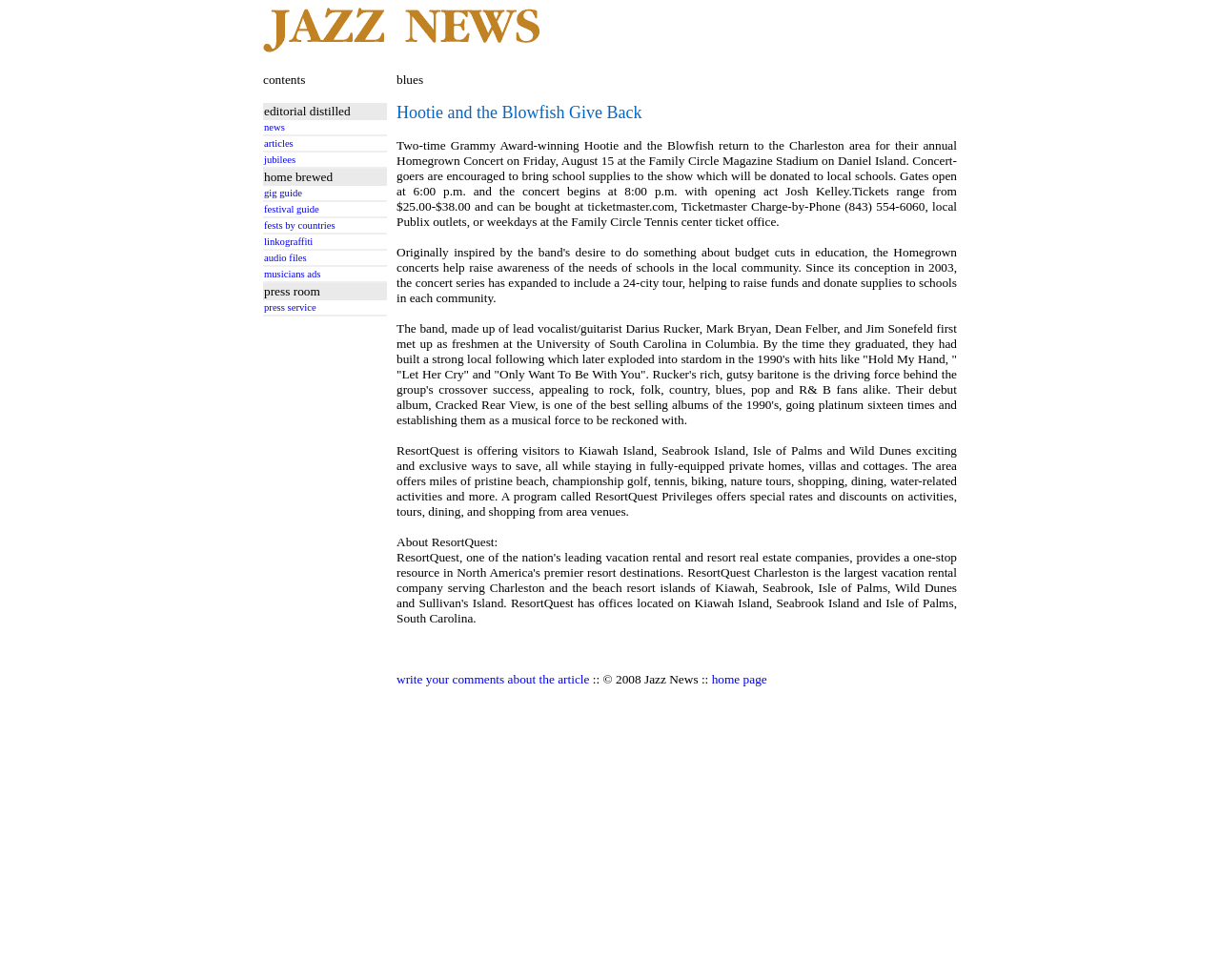Given the content of the image, can you provide a detailed answer to the question?
What is the date of the Homegrown Concert?

The question can be answered by reading the text in the gridcell element with the text 'Two-time Grammy Award-winning Hootie and the Blowfish return to the Charleston area for their annual Homegrown Concert on Friday, August 15...'. The date of the concert is explicitly mentioned as 'Friday, August 15'.